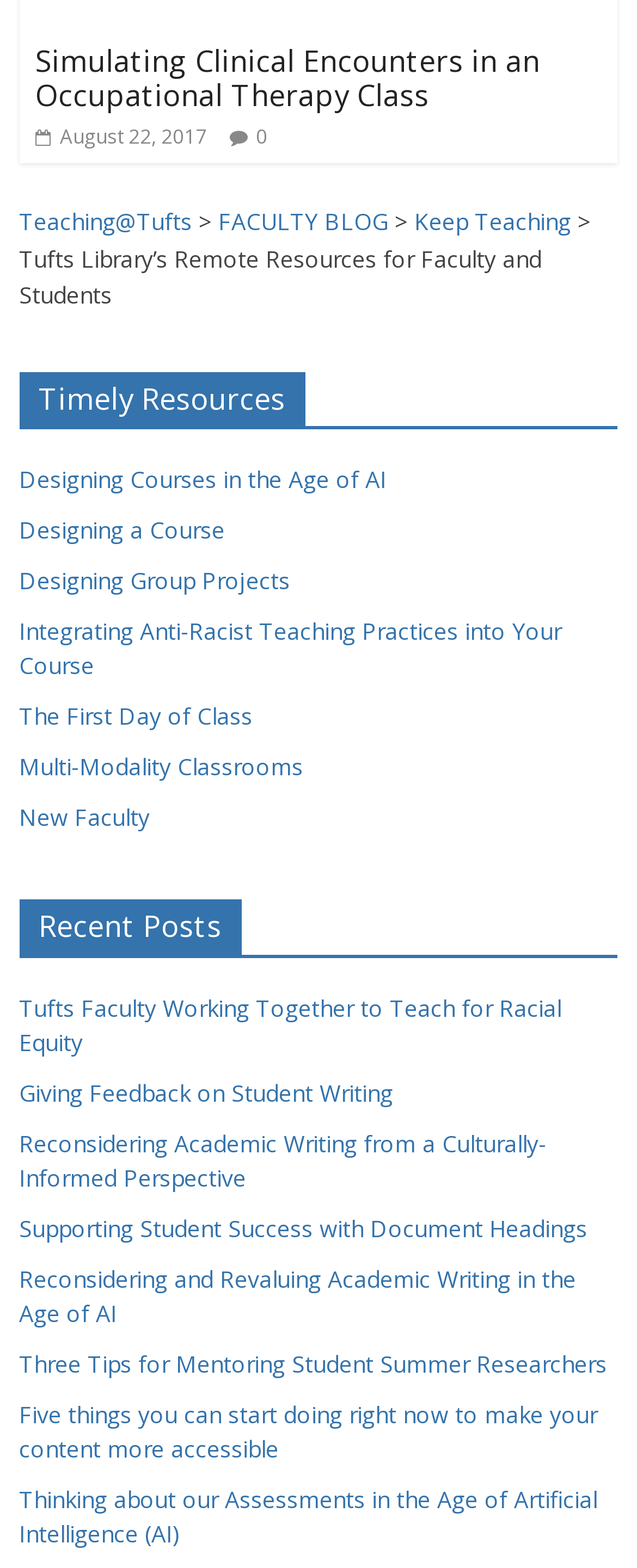Show the bounding box coordinates of the region that should be clicked to follow the instruction: "View the blog post 'Simulating Clinical Encounters in an Occupational Therapy Class'."

[0.056, 0.026, 0.848, 0.073]